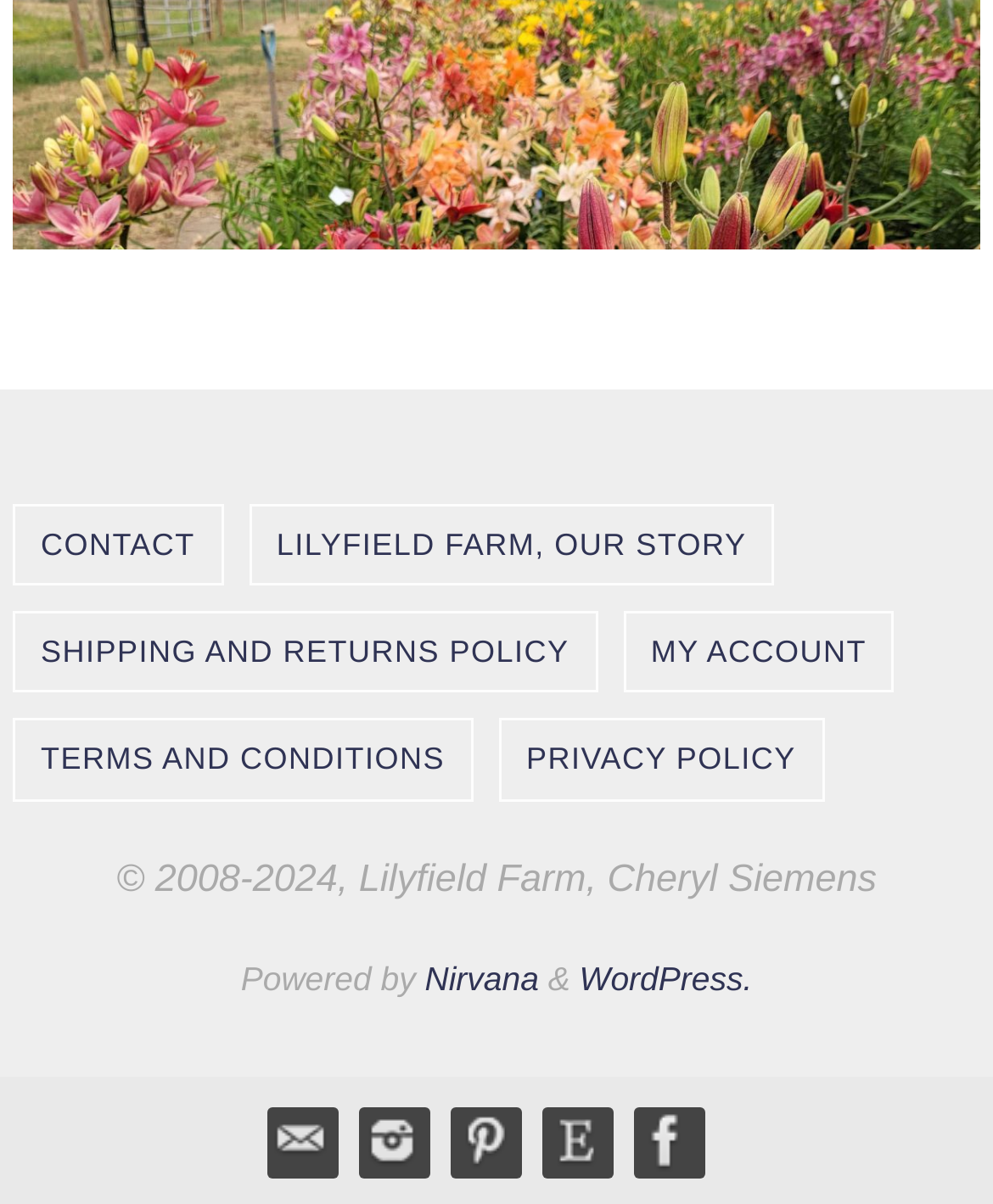Locate the bounding box coordinates of the item that should be clicked to fulfill the instruction: "Search for a topic".

None